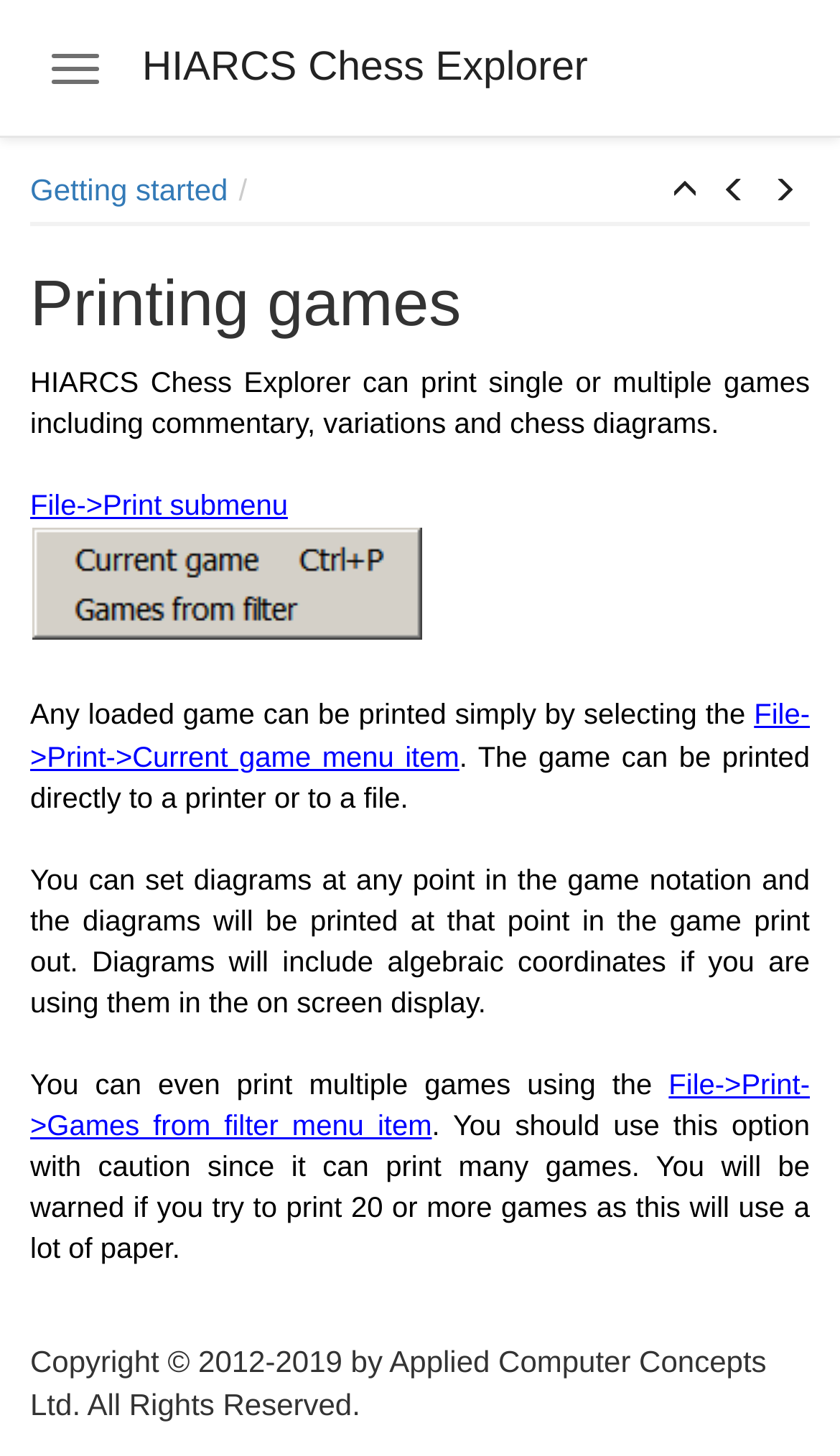Please identify the primary heading of the webpage and give its text content.

HIARCS Chess Explorer